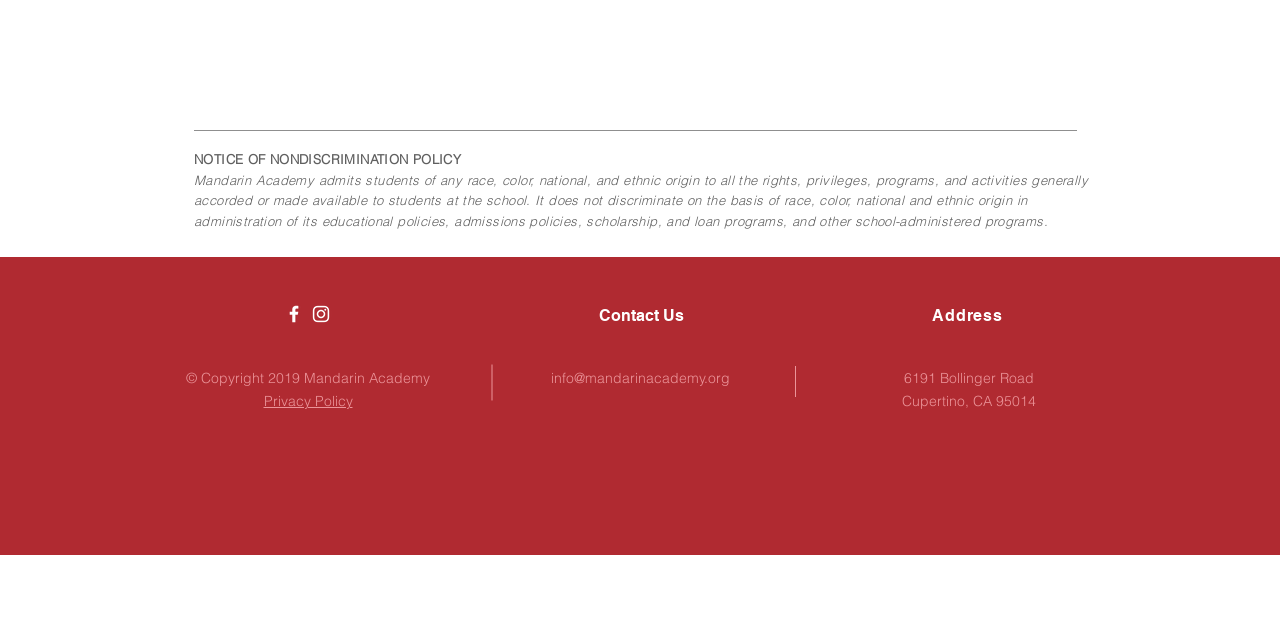Refer to the element description parent_node: Technology aria-label="Menu" and identify the corresponding bounding box in the screenshot. Format the coordinates as (top-left x, top-left y, bottom-right x, bottom-right y) with values in the range of 0 to 1.

None